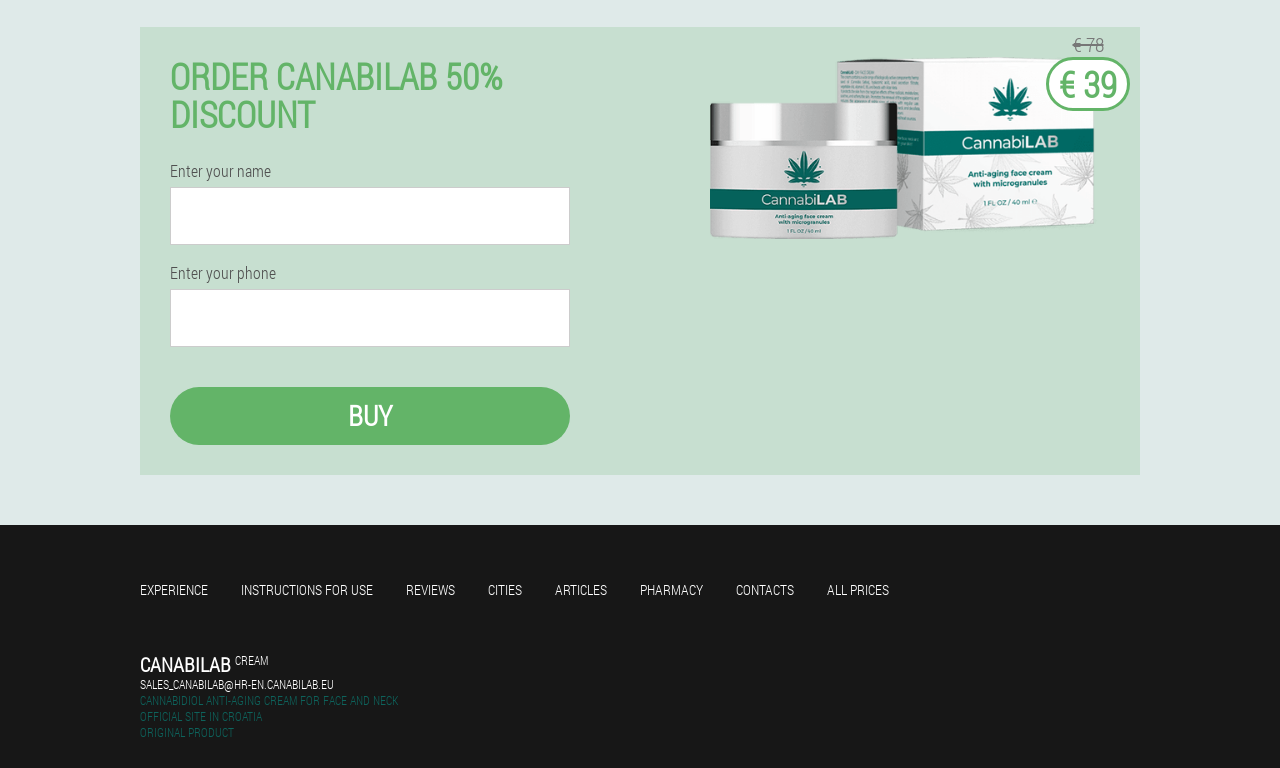Identify the bounding box coordinates of the section that should be clicked to achieve the task described: "Enter your name".

[0.133, 0.243, 0.445, 0.319]